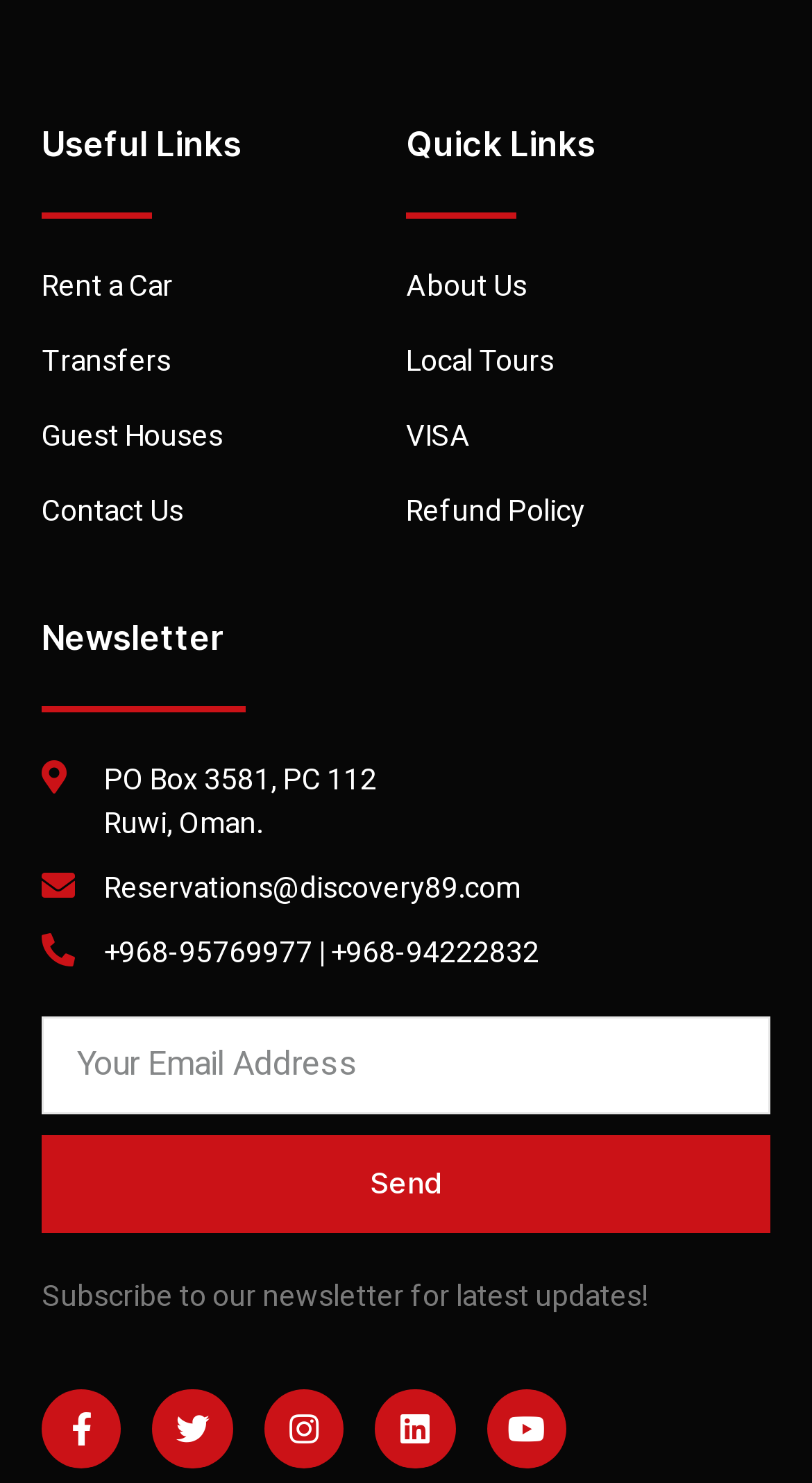Please indicate the bounding box coordinates for the clickable area to complete the following task: "Click on Send". The coordinates should be specified as four float numbers between 0 and 1, i.e., [left, top, right, bottom].

[0.051, 0.765, 0.949, 0.831]